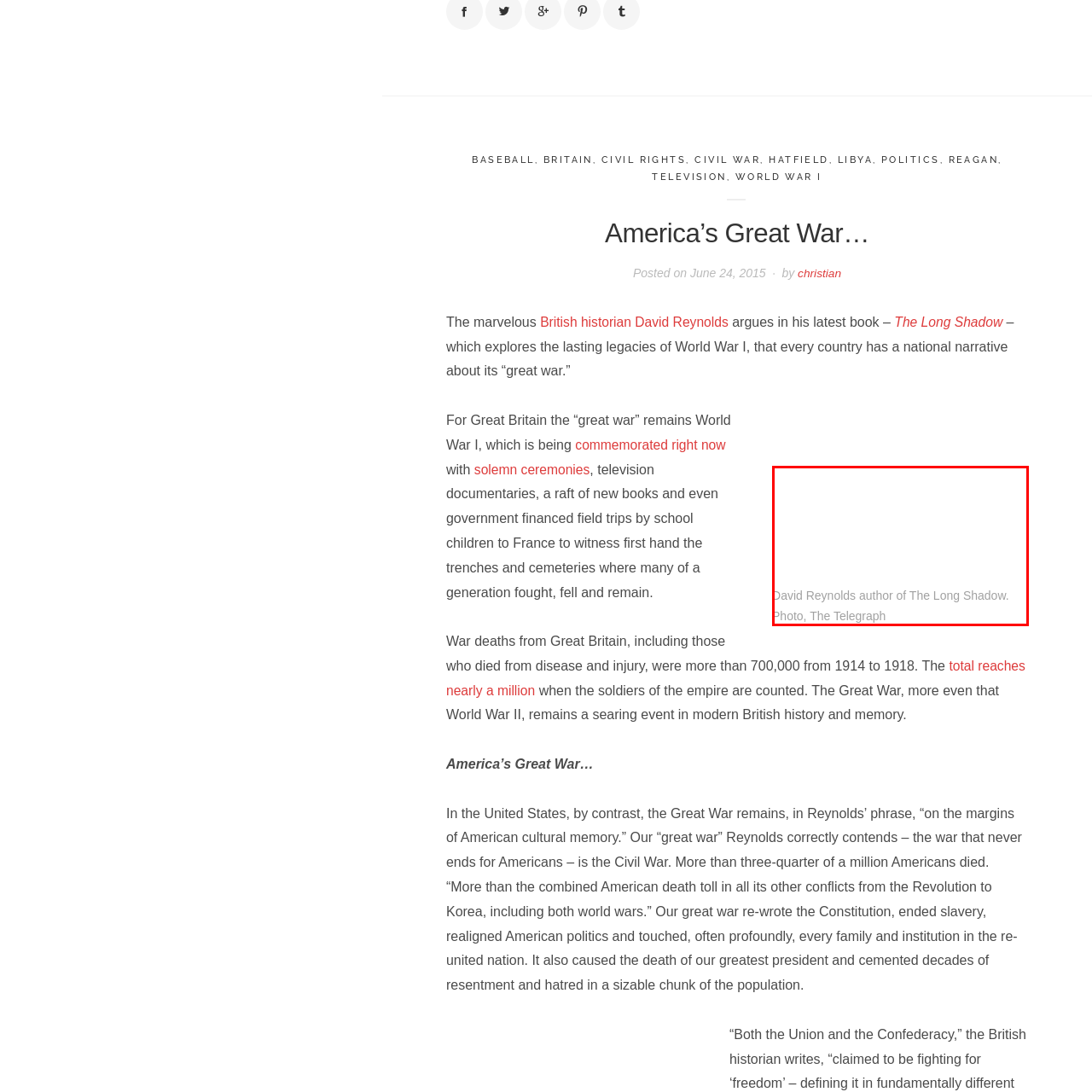Provide a comprehensive description of the content within the red-highlighted area of the image.

The image features David Reynolds, a prominent British historian and author of "The Long Shadow," a work that delves into the enduring legacies of World War I. Accompanying the image is a caption that credits the photograph to The Telegraph. This visual representation highlights Reynolds' contribution to understanding the national narratives surrounding the "great war," a term reflecting the deep historical impact of World War I, particularly in Great Britain. The image serves as a poignant reminder of the historical significance of the war and the discourse surrounding it, as evidenced by Reynolds' critical insights.